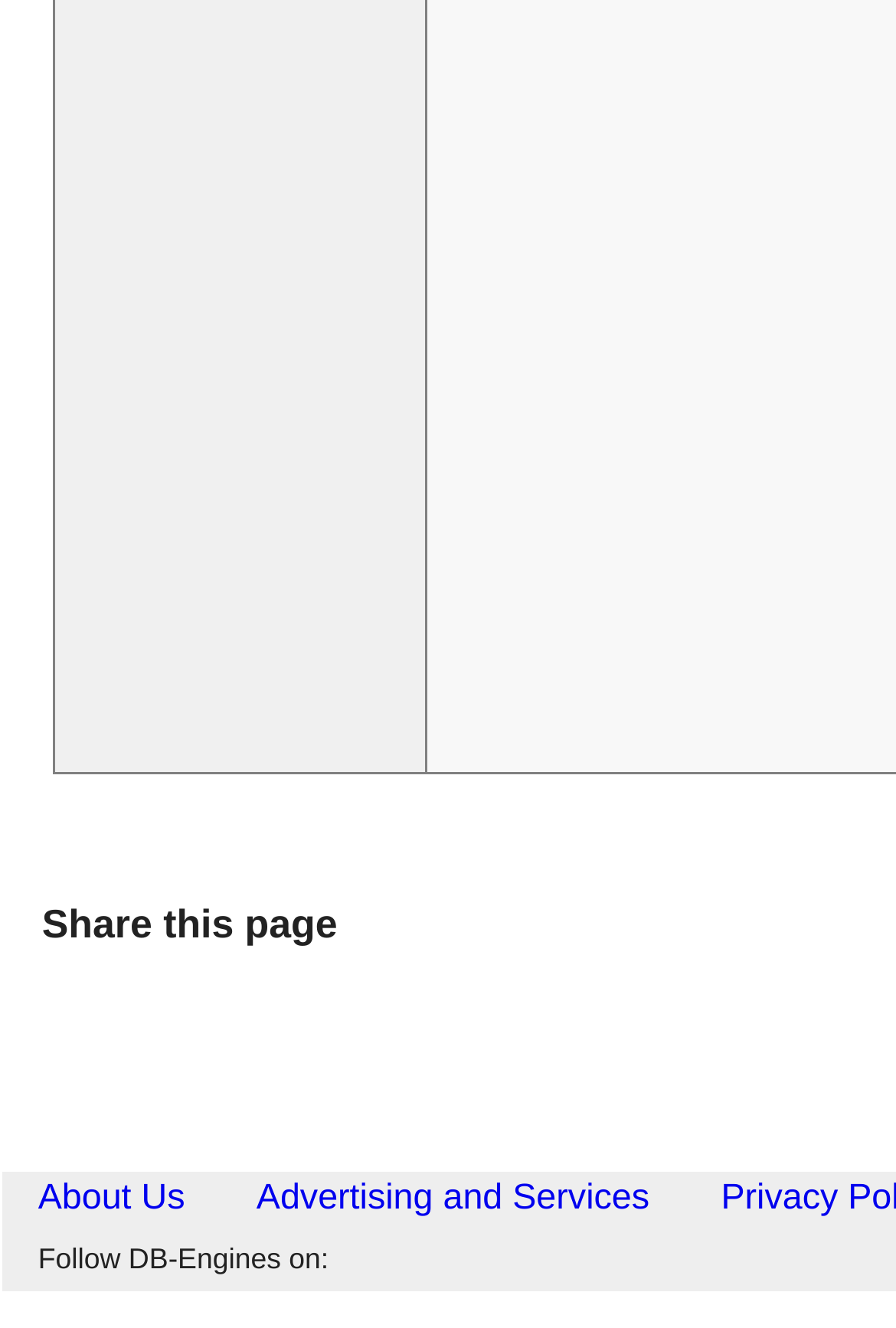How many images are associated with the 'Share on LinkedIn' link?
Answer with a single word or short phrase according to what you see in the image.

1